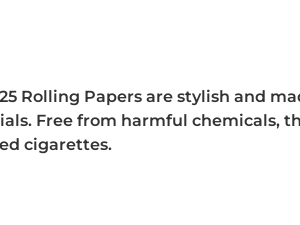Give a thorough caption of the image, focusing on all visible elements.

This image showcases the Black 1.25 Rolling Papers from RAW, highlighting their stylish design and organic materials. These rolling papers are crafted to be free from harmful chemicals, making them an ideal choice for those who prefer to roll smaller-sized cigarettes. The emphasis on quality and natural ingredients reflects RAW's commitment to producing high-quality, unrefined rolling papers that cater to health-conscious consumers.